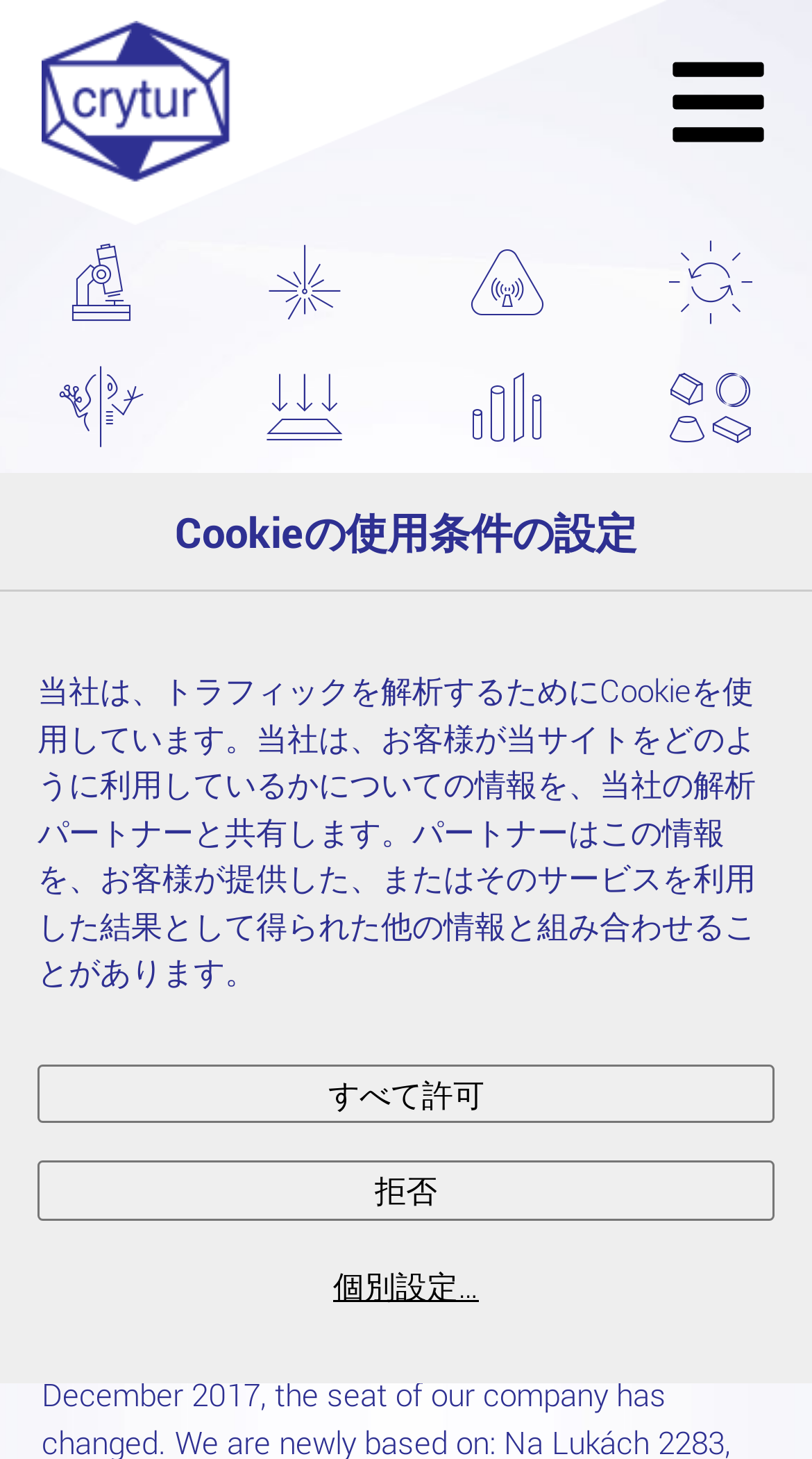What is the date of the first news article?
Look at the screenshot and give a one-word or phrase answer.

9. 3月